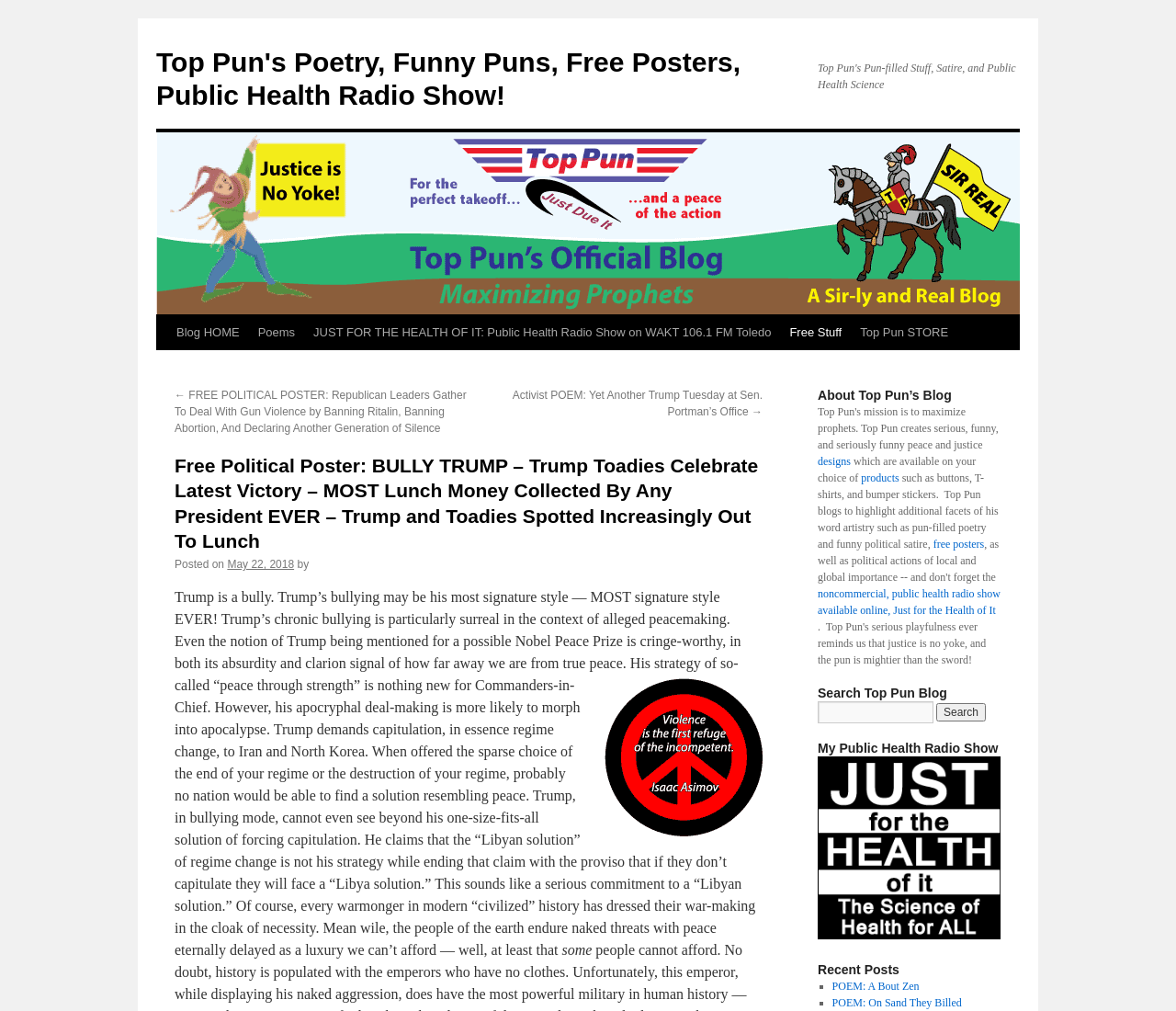What is the name of the blog?
Refer to the image and offer an in-depth and detailed answer to the question.

I found the answer by looking at the top of the webpage, where it says 'Top Pun's Poetry, Funny Puns, Free Posters, Public Health Radio Show!' which seems to be the title of the blog.